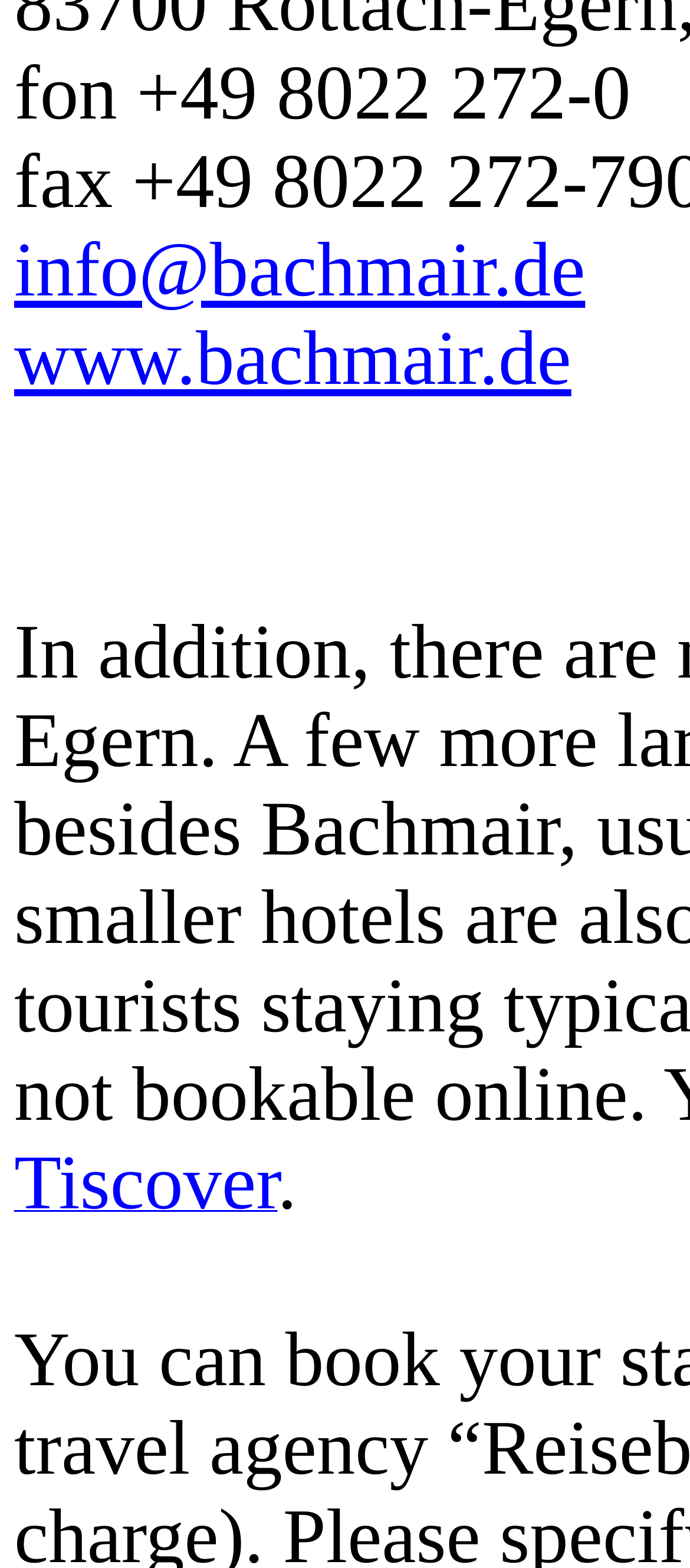Determine the bounding box coordinates for the HTML element mentioned in the following description: "Tiscover". The coordinates should be a list of four floats ranging from 0 to 1, represented as [left, top, right, bottom].

[0.021, 0.756, 0.402, 0.775]